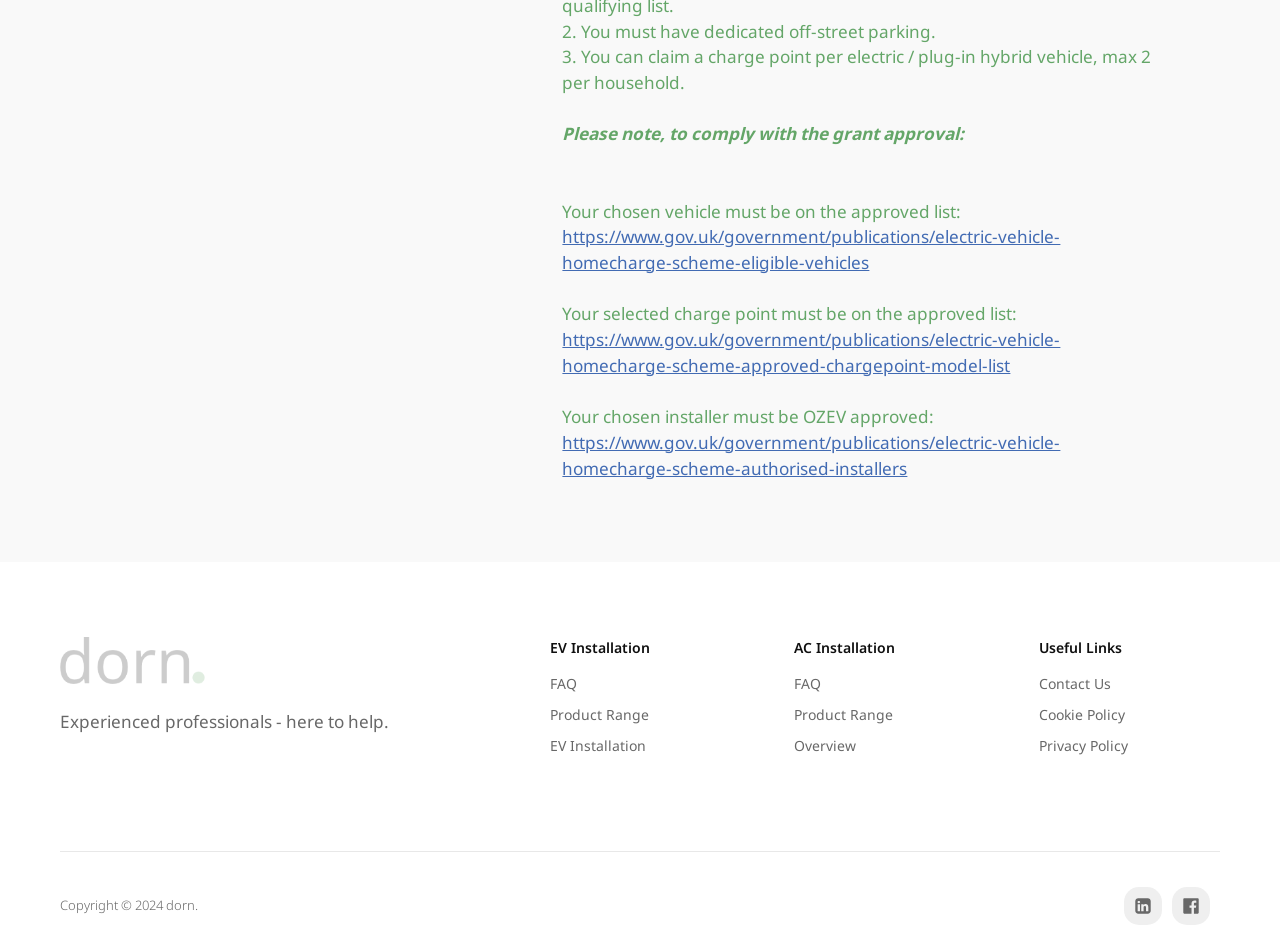Based on what you see in the screenshot, provide a thorough answer to this question: What is the copyright year of the webpage?

The webpage displays the copyright information at the bottom, stating 'Copyright © 2024 dorn.', which indicates that the copyright year is 2024.